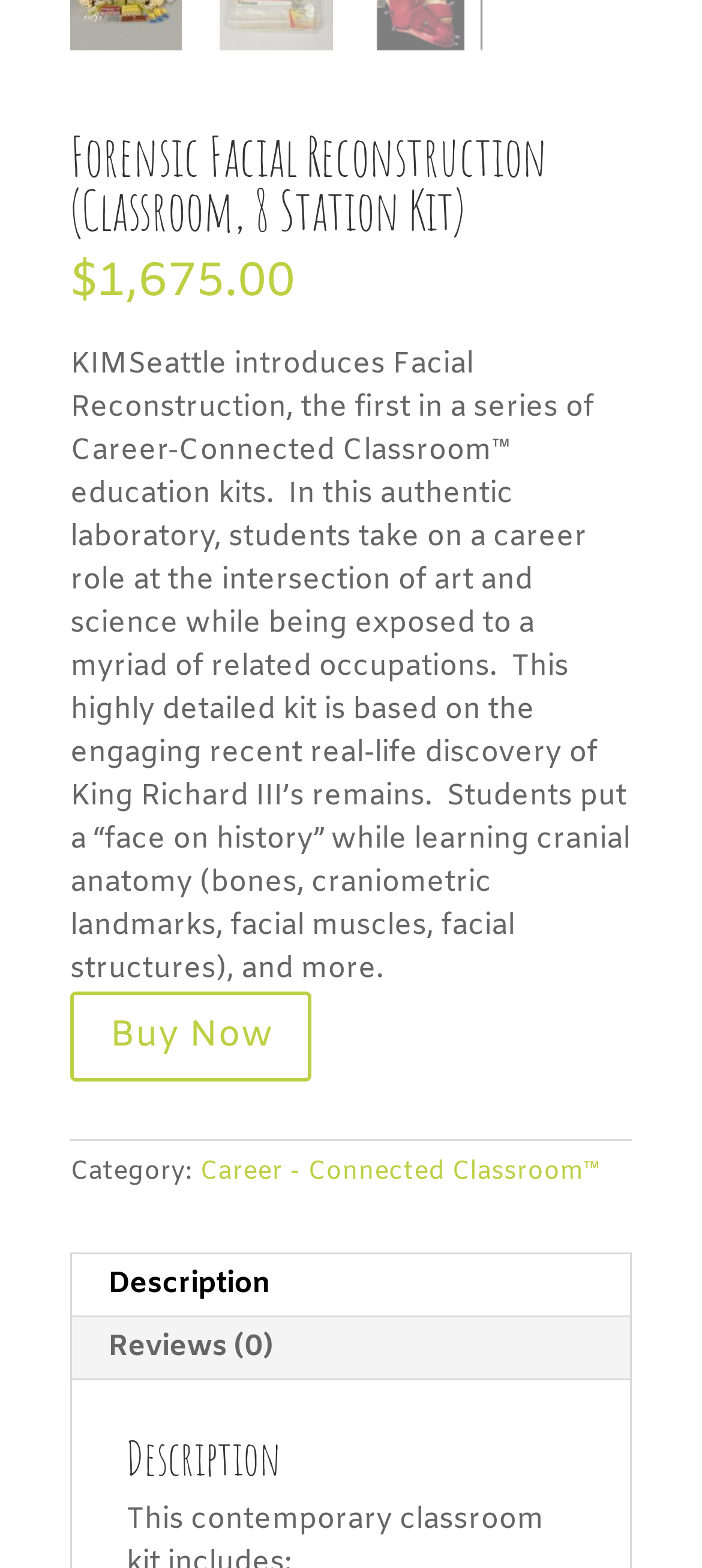What is the price of the Facial Reconstruction kit?
Please give a detailed and elaborate answer to the question.

I found the price of the Facial Reconstruction kit by looking at the text next to the dollar sign, which is '$1,675.00'.